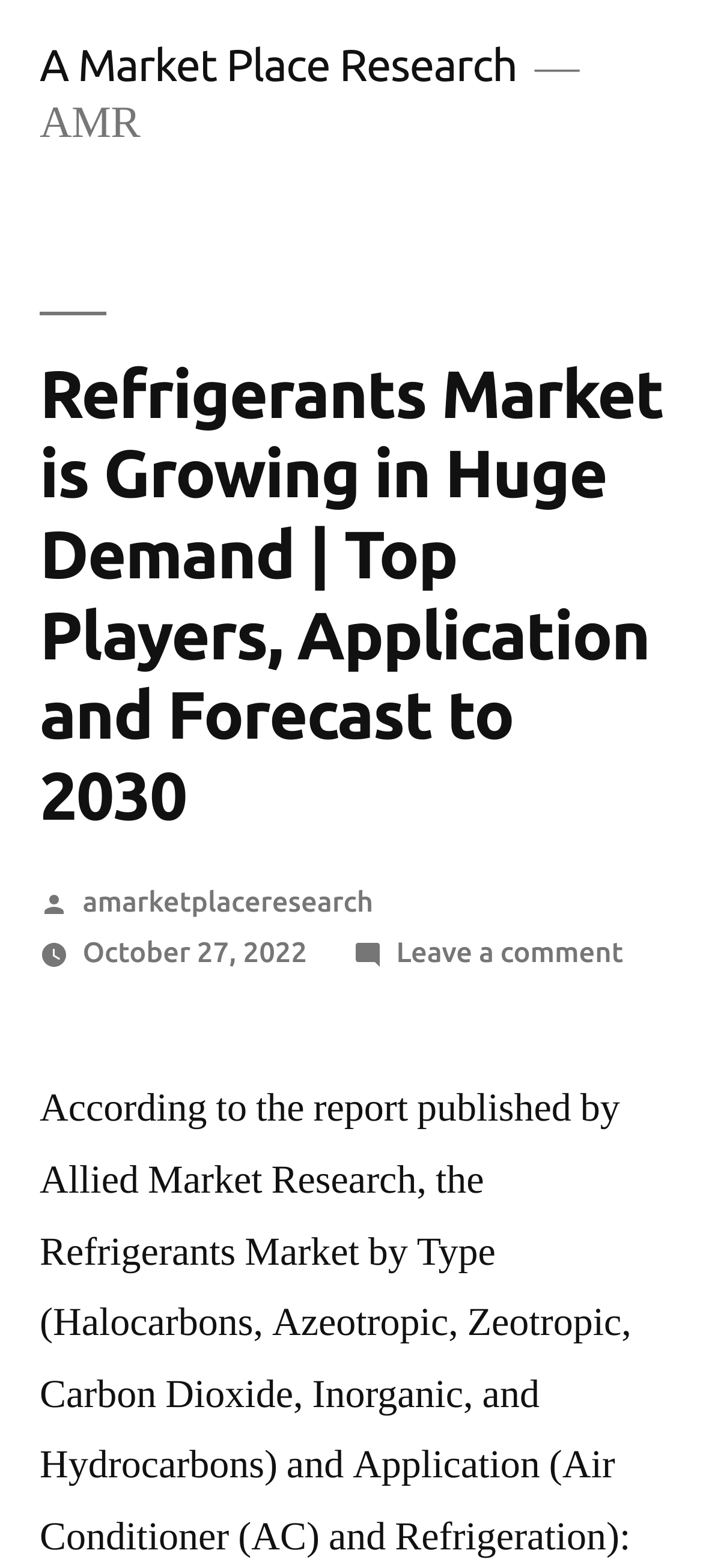What is the abbreviation of the research organization?
Using the image provided, answer with just one word or phrase.

AMR